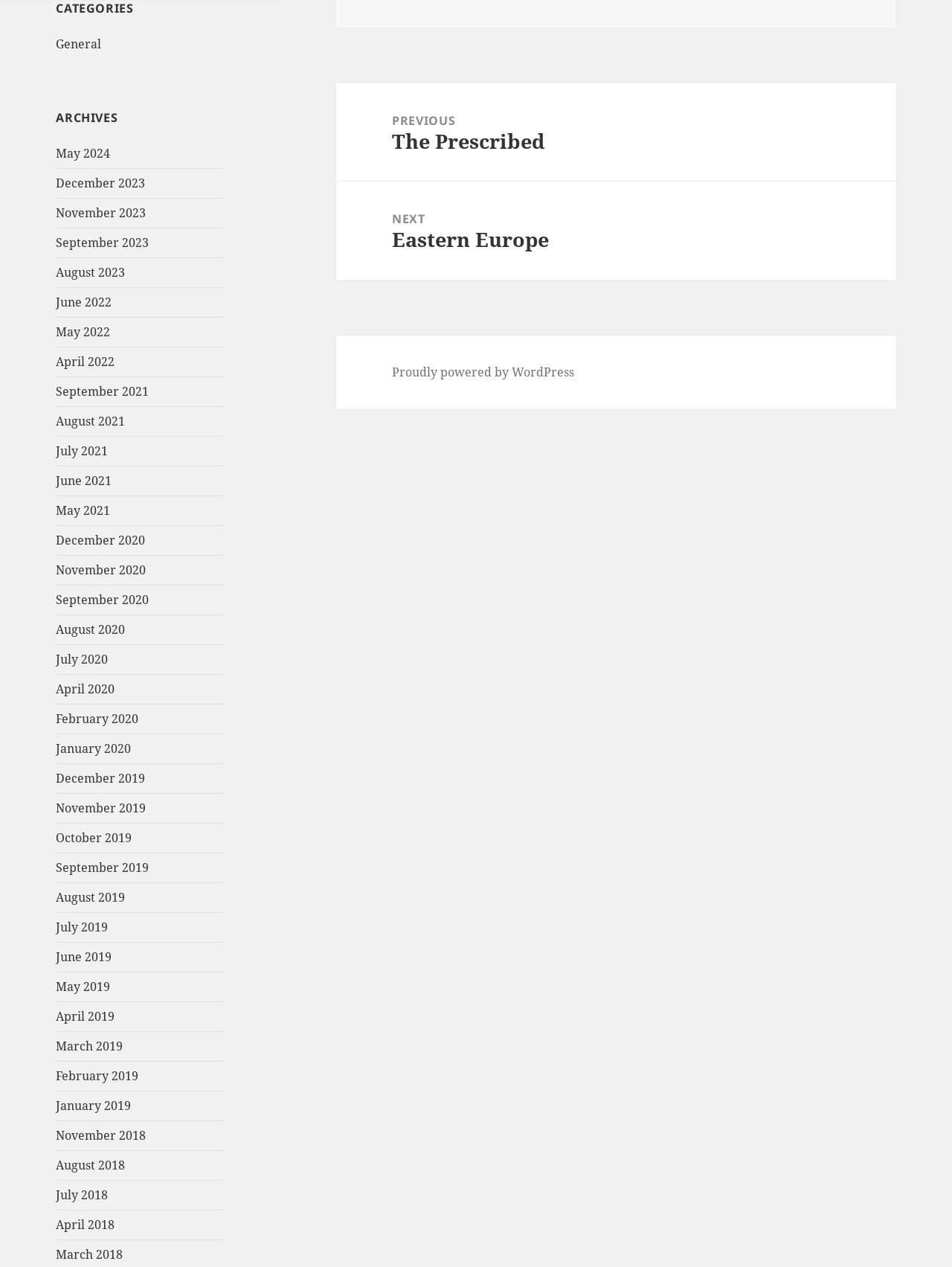What is the earliest month listed in the archives?
Based on the visual, give a brief answer using one word or a short phrase.

November 2018